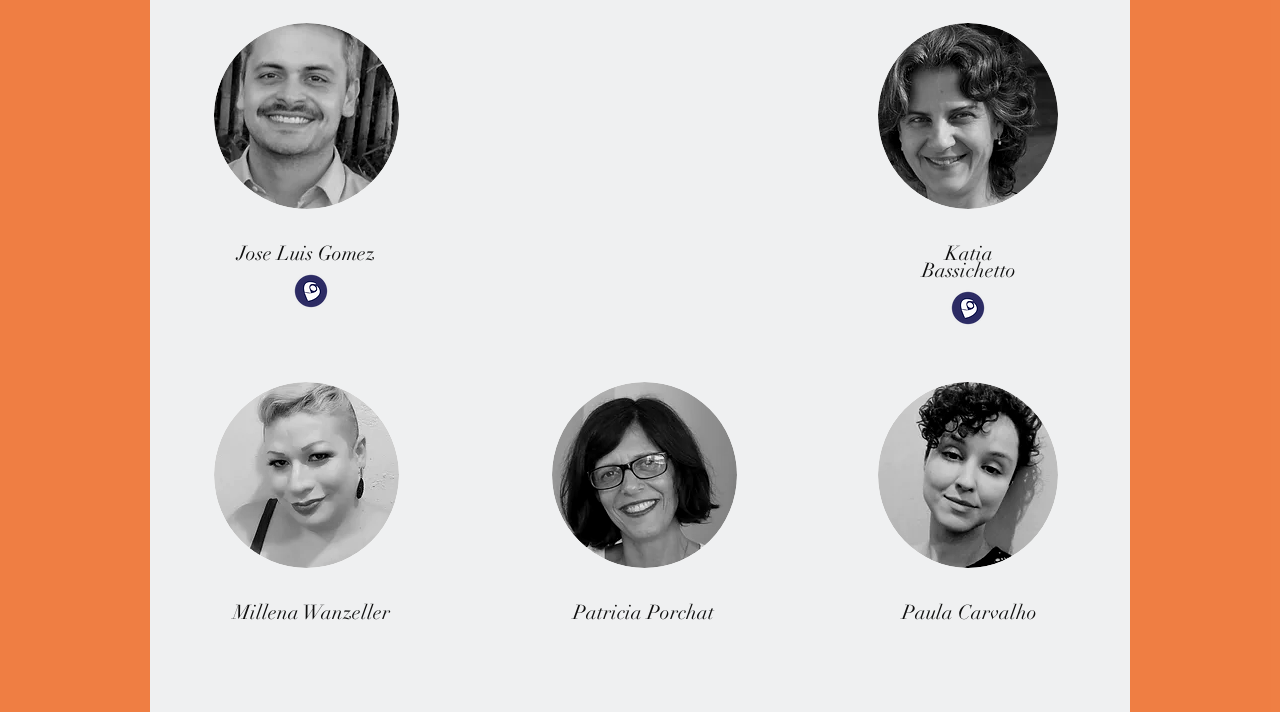How many people are featured on this webpage?
Look at the screenshot and provide an in-depth answer.

By analyzing the webpage, I can see that there are five people featured, each with their own section containing a photo, name, and social media link.